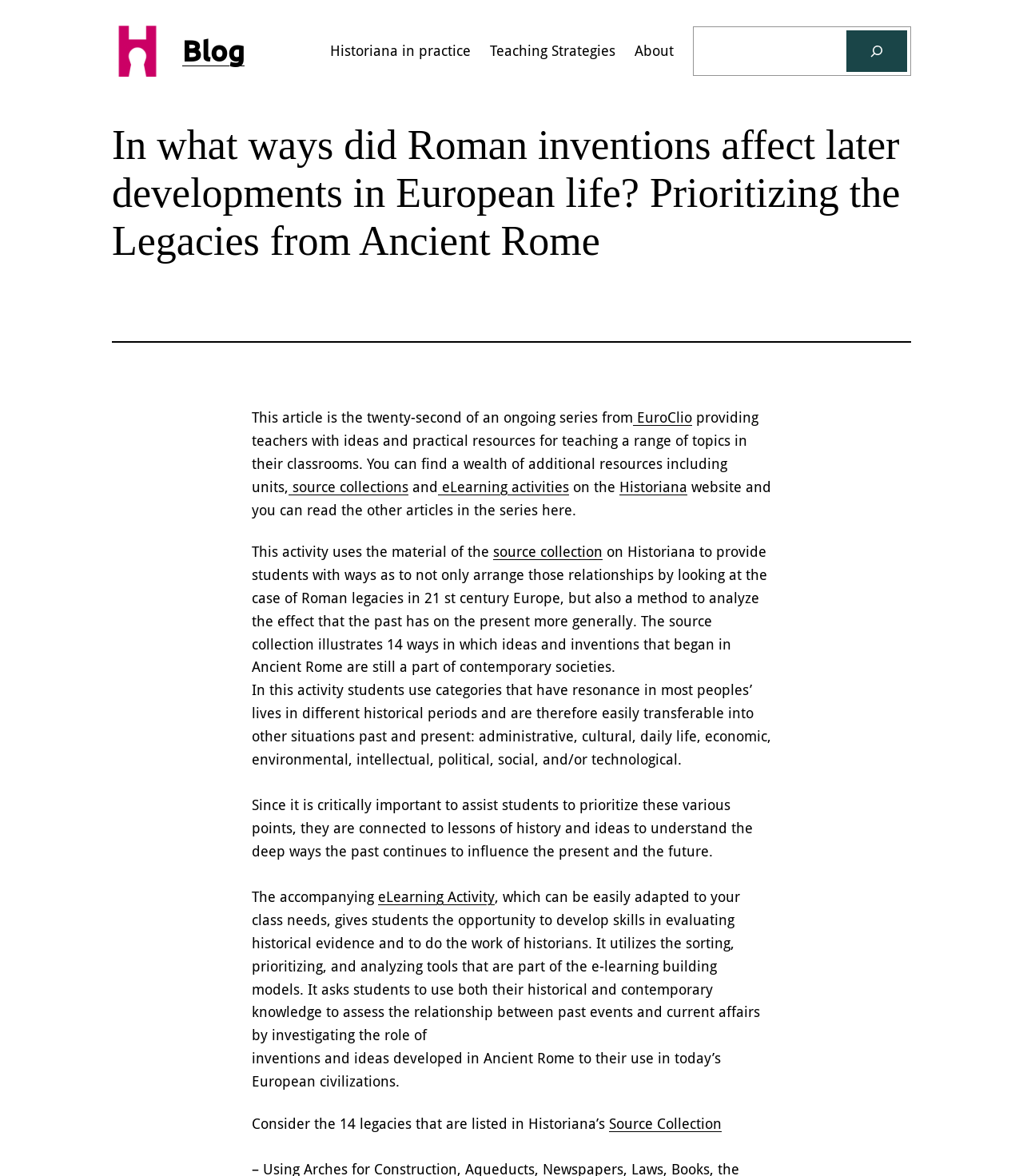Respond to the question below with a concise word or phrase:
What is the topic of the article?

Roman inventions